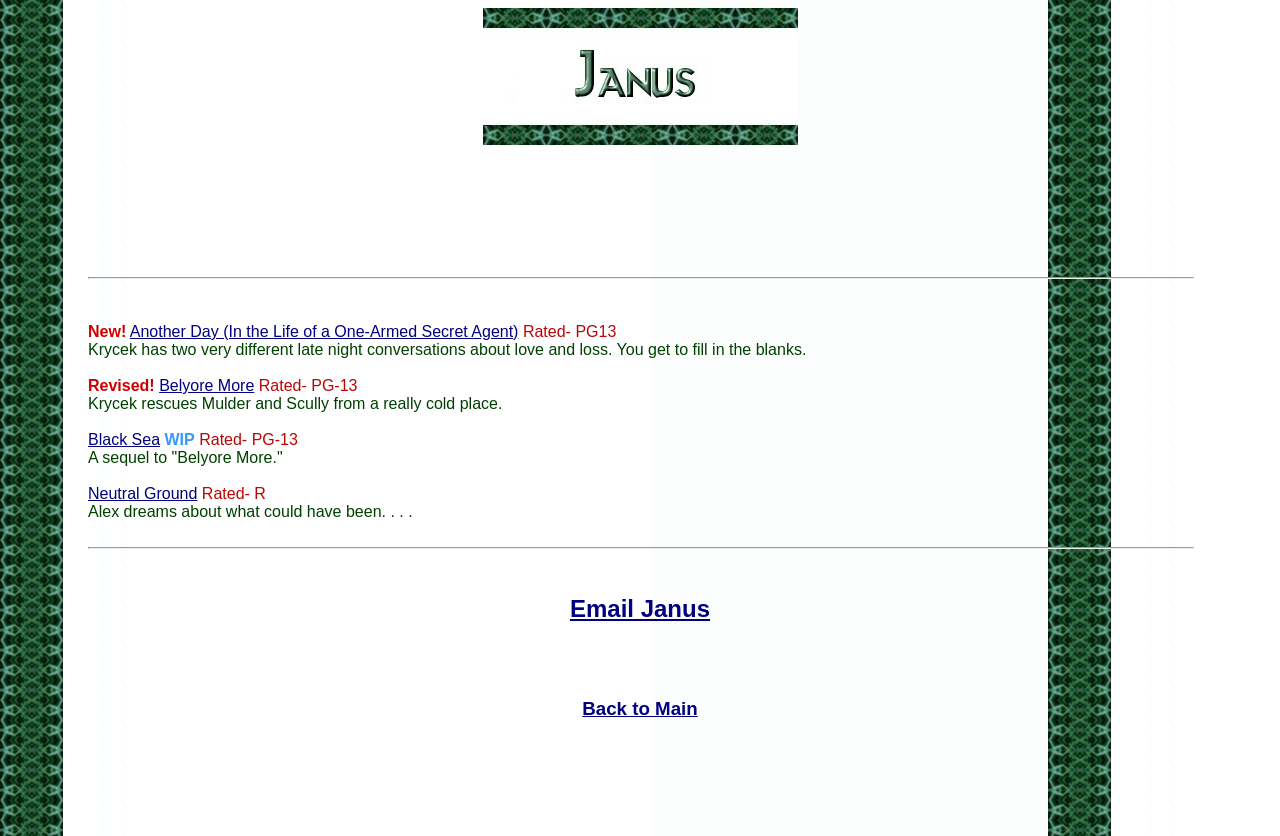Answer the question briefly using a single word or phrase: 
How many horizontal separators are there on this page?

2